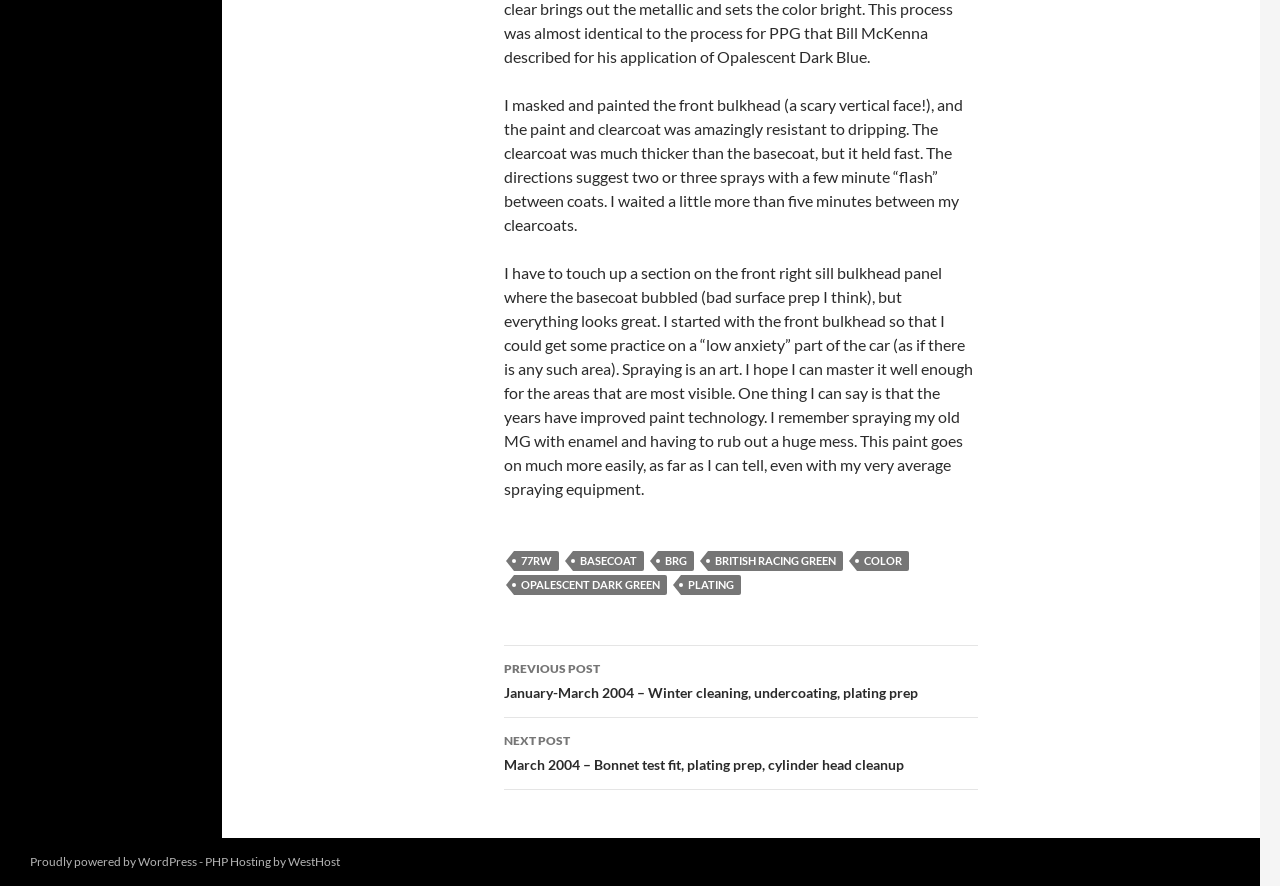Pinpoint the bounding box coordinates of the area that should be clicked to complete the following instruction: "contact Guest Services via email". The coordinates must be given as four float numbers between 0 and 1, i.e., [left, top, right, bottom].

None